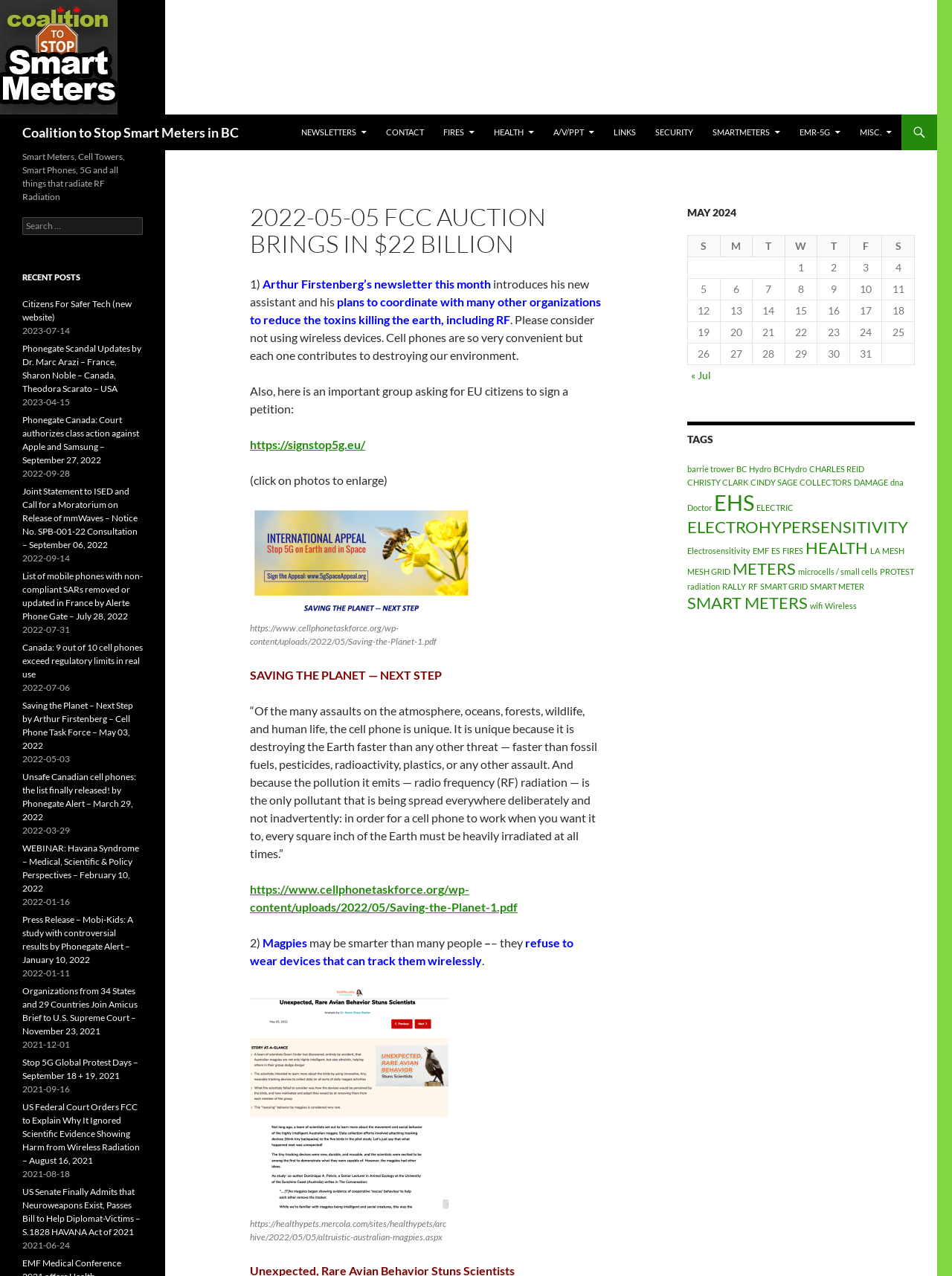Determine the bounding box coordinates of the UI element described below. Use the format (top-left x, top-left y, bottom-right x, bottom-right y) with floating point numbers between 0 and 1: A/V/PPT

[0.572, 0.09, 0.634, 0.118]